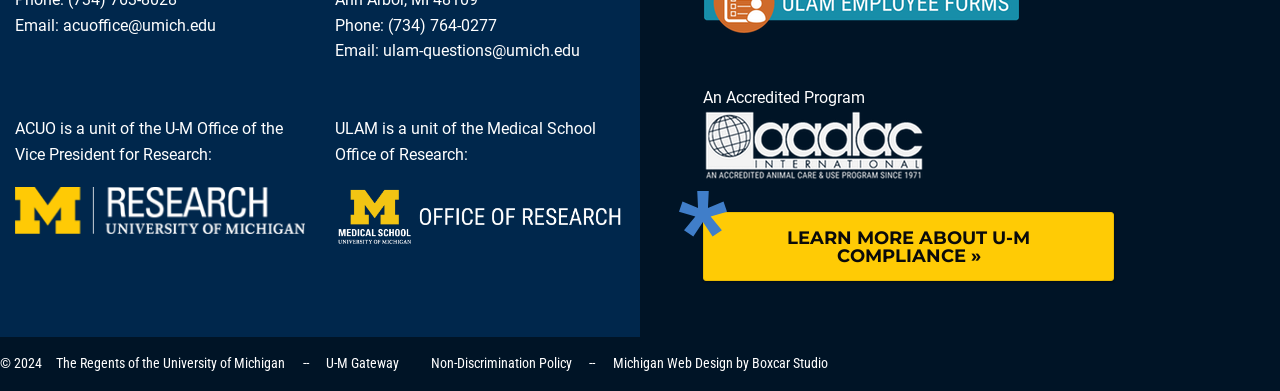Determine the bounding box coordinates of the clickable element necessary to fulfill the instruction: "Learn more about U-M compliance". Provide the coordinates as four float numbers within the 0 to 1 range, i.e., [left, top, right, bottom].

[0.549, 0.543, 0.87, 0.718]